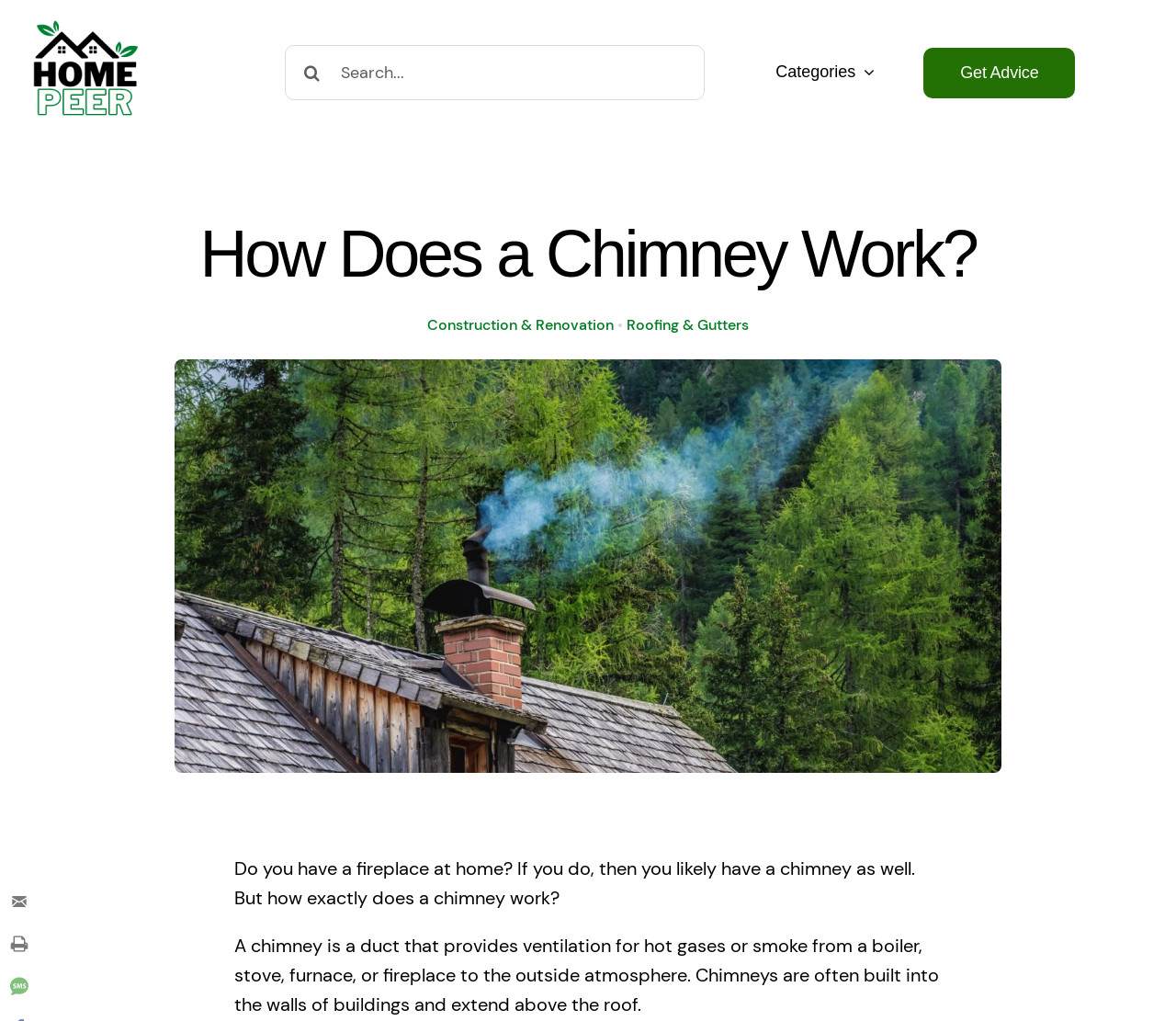Determine the bounding box coordinates for the area that should be clicked to carry out the following instruction: "Get advice on chimney work".

[0.785, 0.046, 0.914, 0.096]